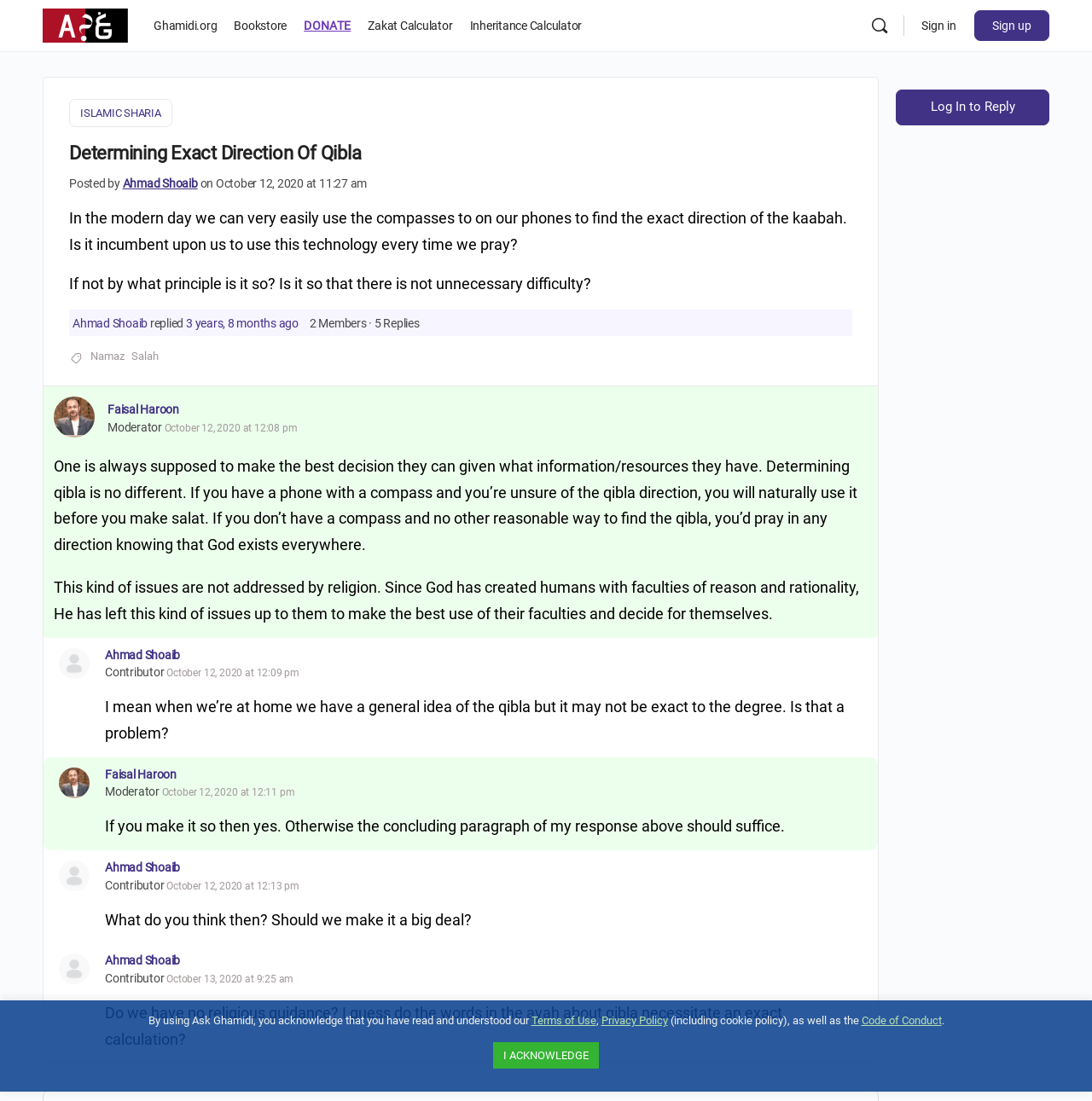Find the bounding box coordinates for the HTML element described as: "Ghamidi.org". The coordinates should consist of four float values between 0 and 1, i.e., [left, top, right, bottom].

[0.141, 0.0, 0.199, 0.046]